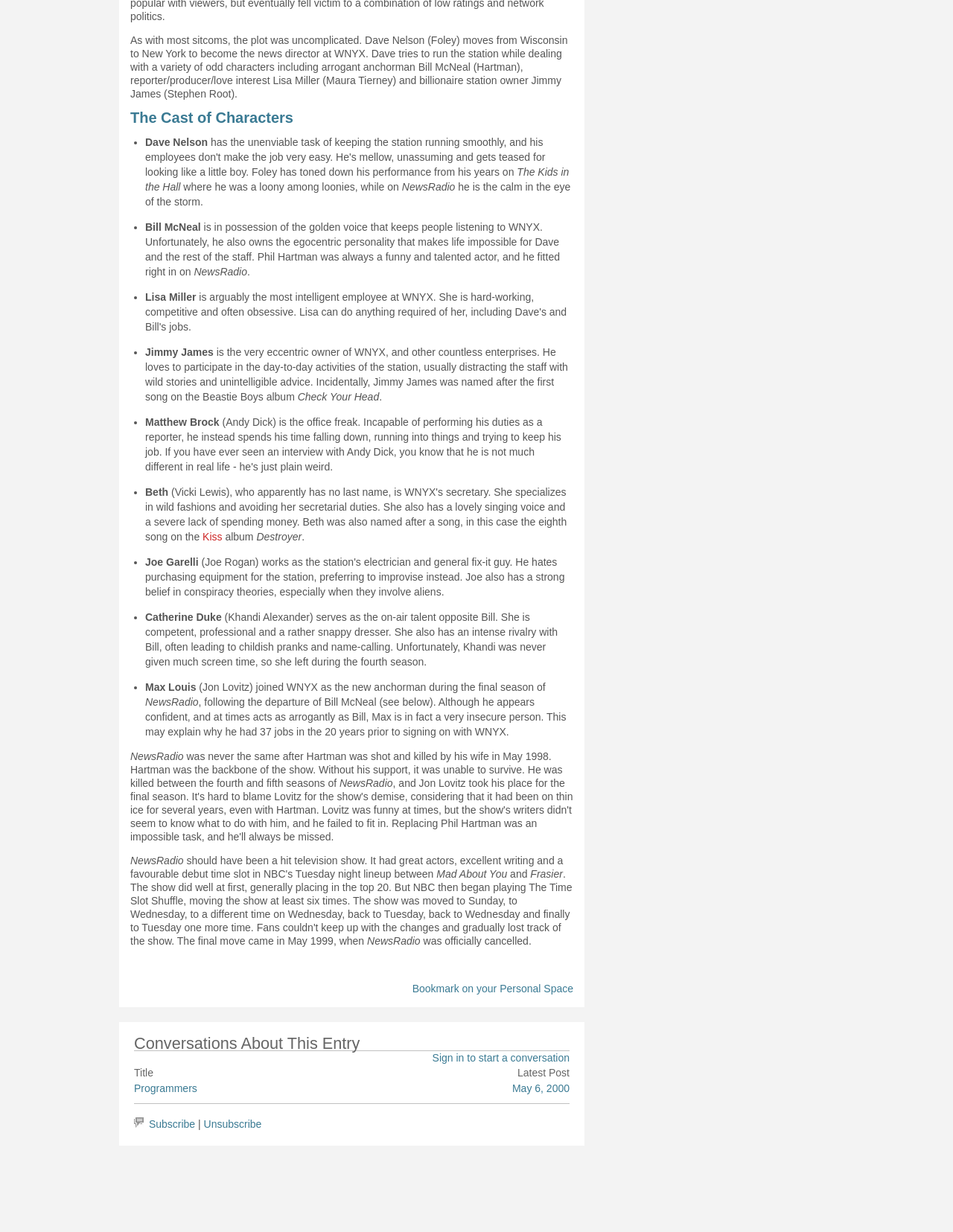Using the provided description: "Flapjacks - a Guide", find the bounding box coordinates of the corresponding UI element. The output should be four float numbers between 0 and 1, in the format [left, top, right, bottom].

[0.663, 0.666, 0.758, 0.676]